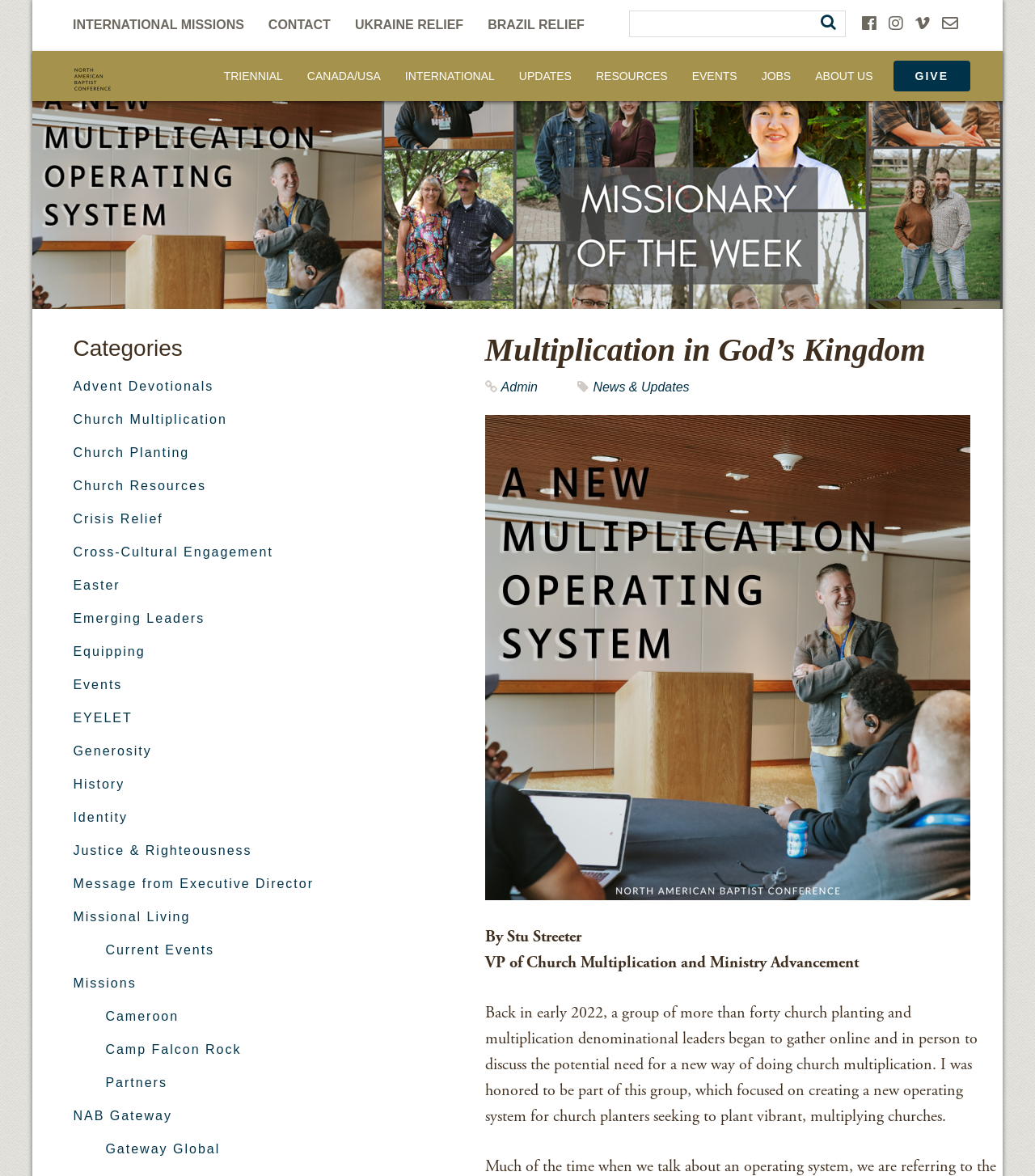Determine the bounding box coordinates for the element that should be clicked to follow this instruction: "Click on the 'Advent Devotionals' category". The coordinates should be given as four float numbers between 0 and 1, in the format [left, top, right, bottom].

[0.071, 0.322, 0.206, 0.334]